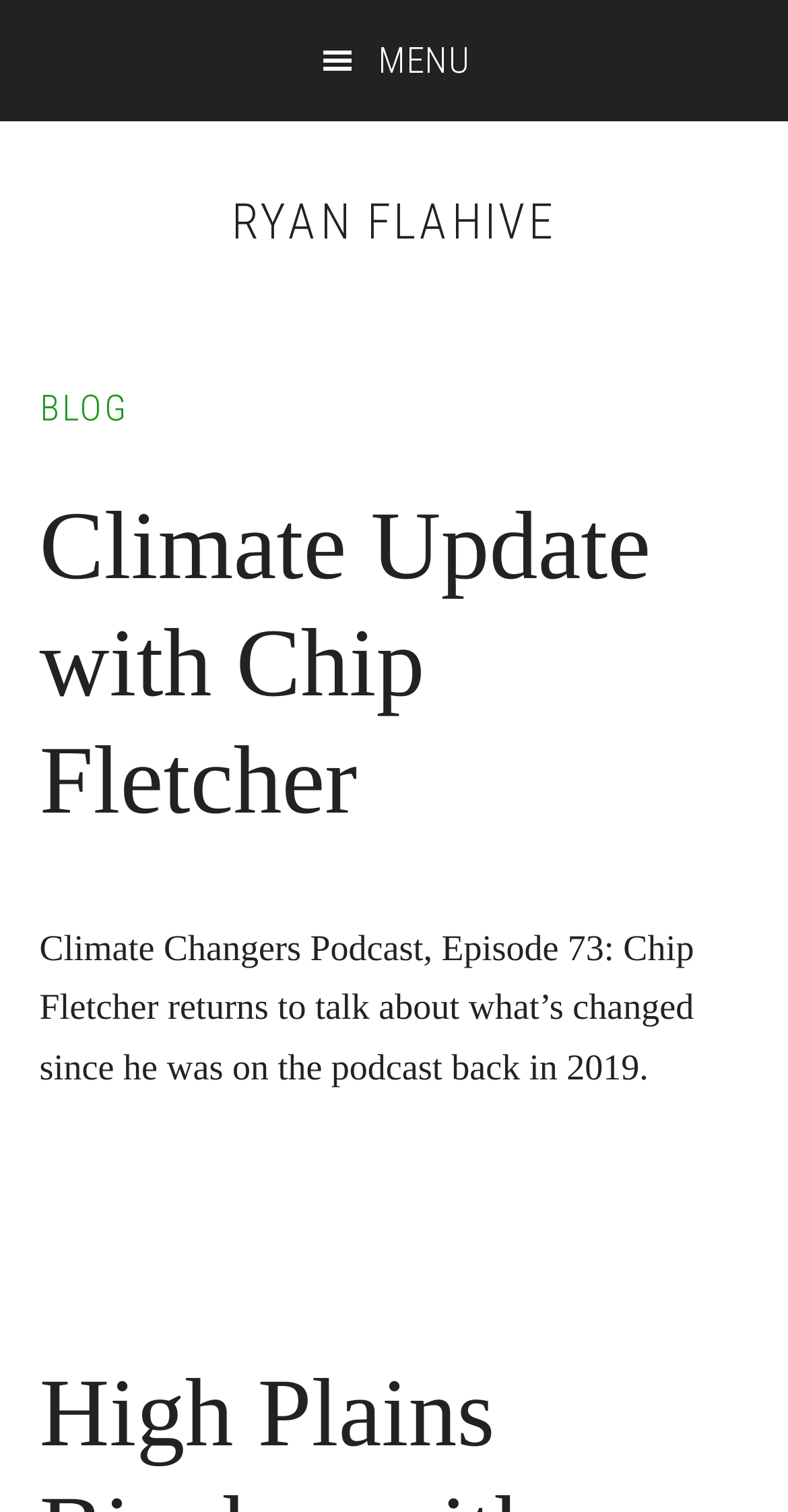What is the name of the blogger?
Refer to the image and provide a concise answer in one word or phrase.

Ryan Flahive